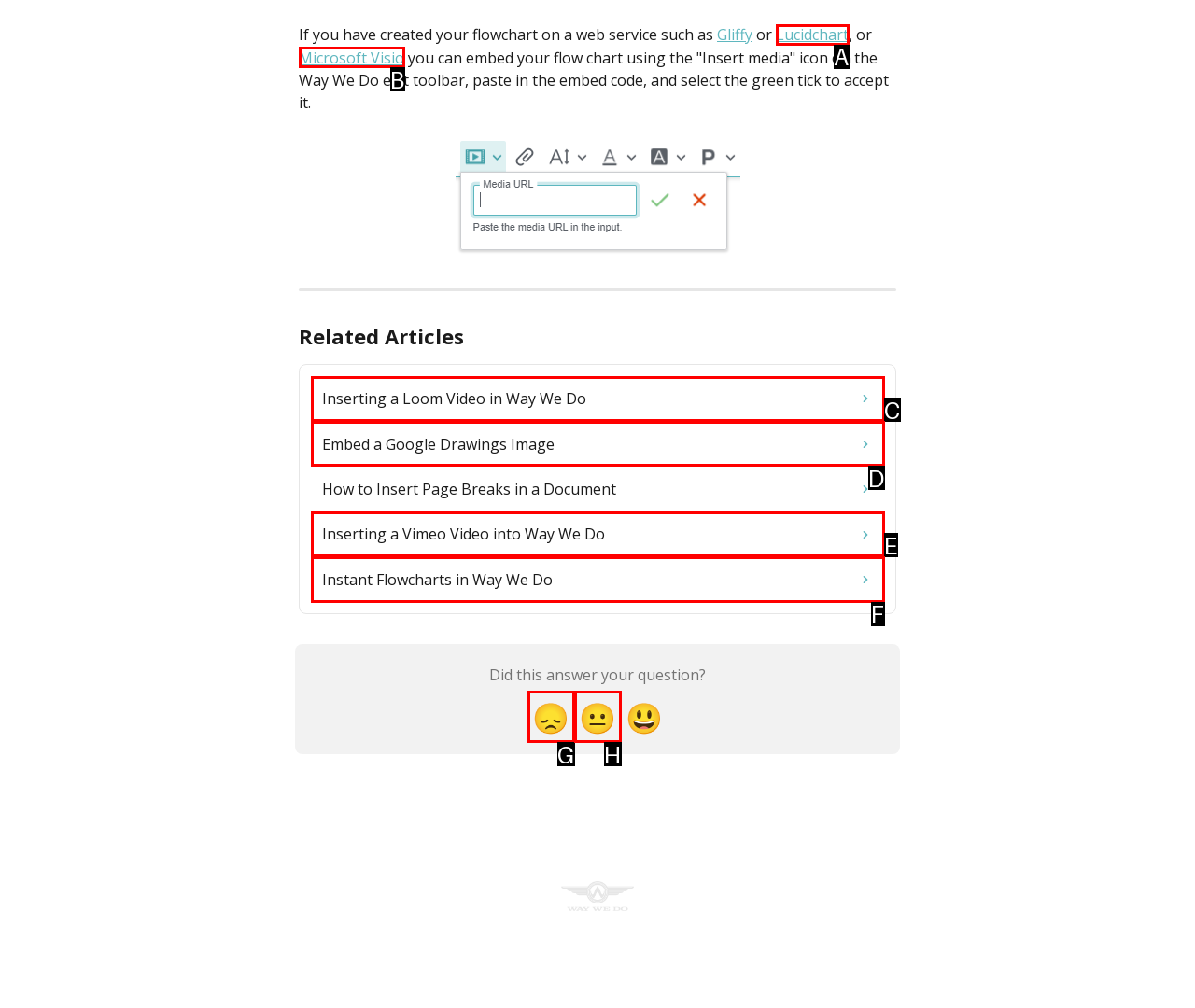Identify the letter of the UI element that fits the description: 😐
Respond with the letter of the option directly.

H